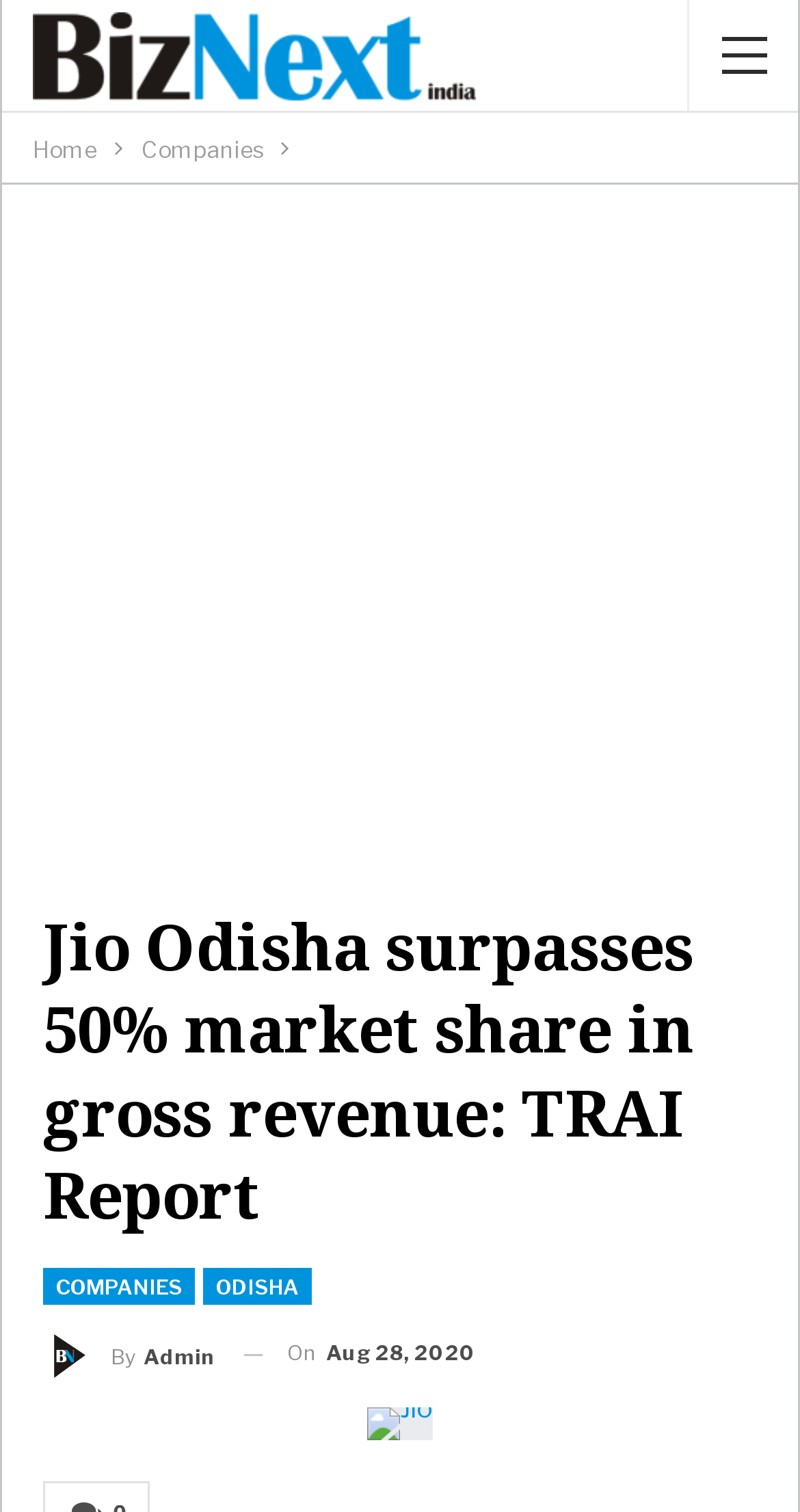Create a full and detailed caption for the entire webpage.

The webpage is about a news article titled "Jio Odisha surpasses 50% market share in gross revenue: TRAI Report" on the Biznext India website. At the top left corner, there is a logo image of Biznext India. Below the logo, there is a navigation bar with two links, "Home" and "Companies", aligned horizontally.

The main content of the webpage is an iframe that occupies most of the page, with an advertisement at the top. The article's title is displayed prominently in a heading, followed by three links: "COMPANIES", "ODISHA", and "By Admin". 

Below the title, there is a timestamp indicating that the article was published on August 28, 2020. The article's content is not explicitly described, but it appears to be related to Reliance Jio's market share in Odisha, as mentioned in the meta description.

On the lower part of the page, there is a link to "Jio" accompanied by a small image of the Jio logo. Overall, the webpage has a simple layout with a focus on the news article and its related information.